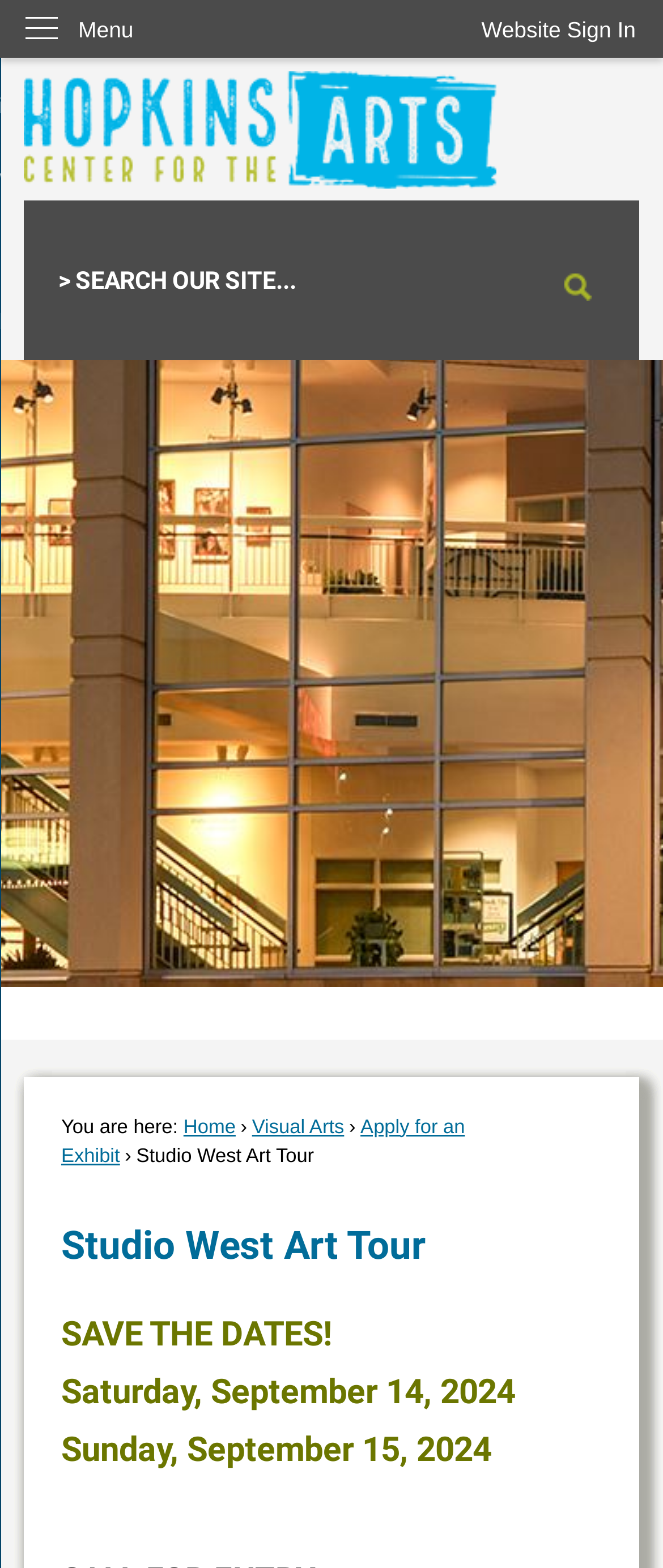Highlight the bounding box coordinates of the element you need to click to perform the following instruction: "Go to the homepage."

[0.037, 0.046, 0.963, 0.12]